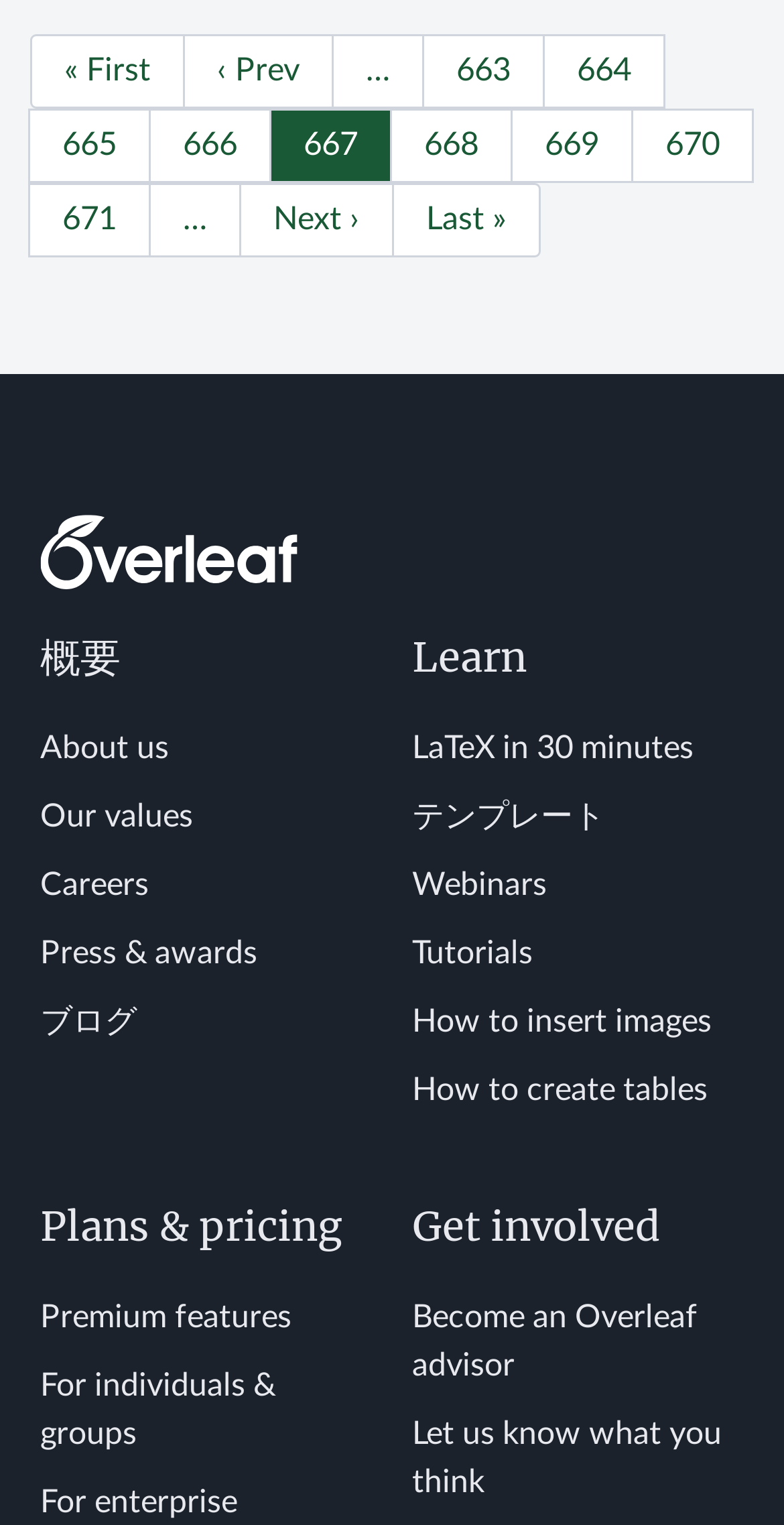Bounding box coordinates must be specified in the format (top-left x, top-left y, bottom-right x, bottom-right y). All values should be floating point numbers between 0 and 1. What are the bounding box coordinates of the UI element described as: 670

[0.805, 0.071, 0.962, 0.12]